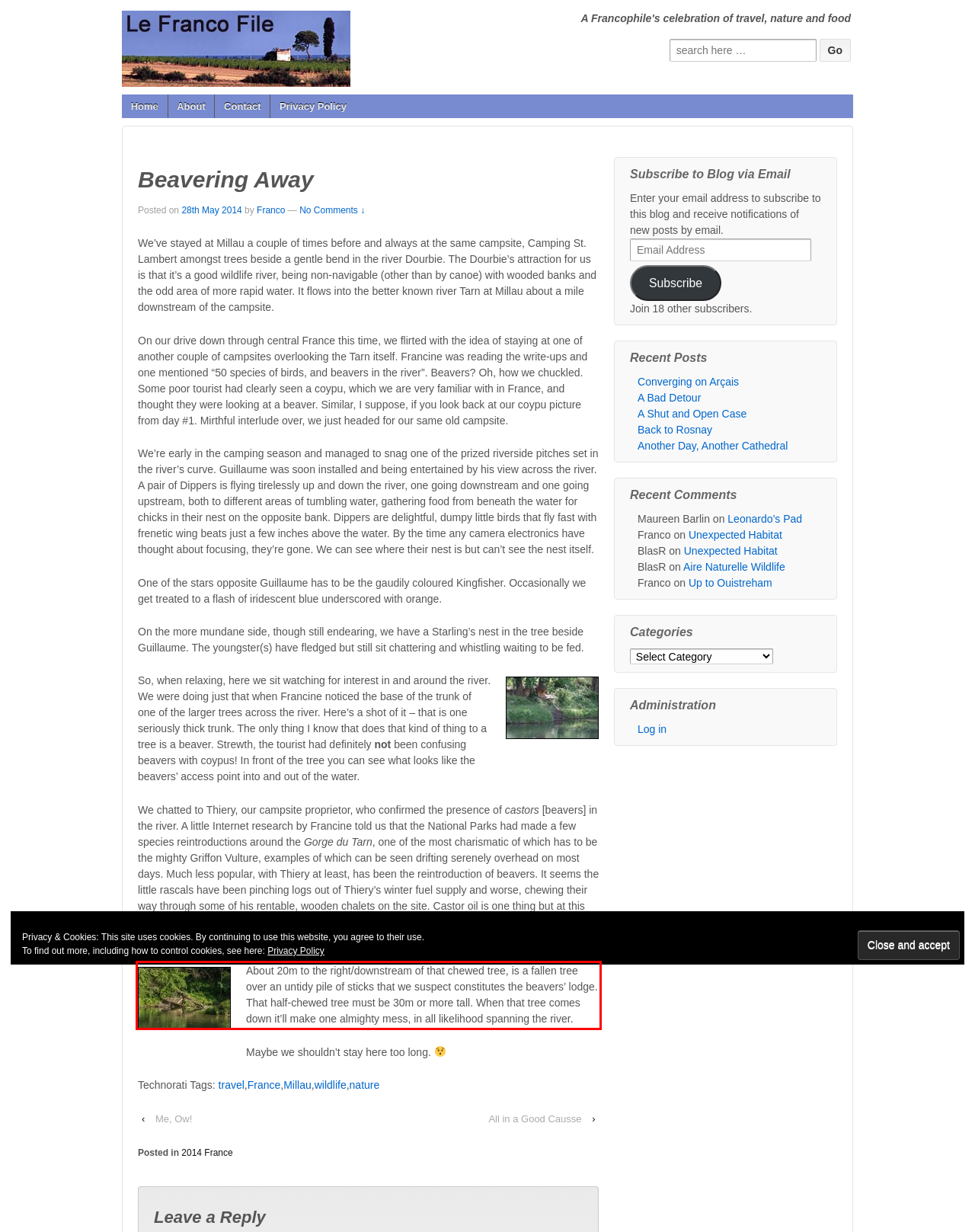You are provided with a screenshot of a webpage containing a red bounding box. Please extract the text enclosed by this red bounding box.

About 20m to the right/downstream of that chewed tree, is a fallen tree over an untidy pile of sticks that we suspect constitutes the beavers’ lodge. That half-chewed tree must be 30m or more tall. When that tree comes down it’ll make one almighty mess, in all likelihood spanning the river.